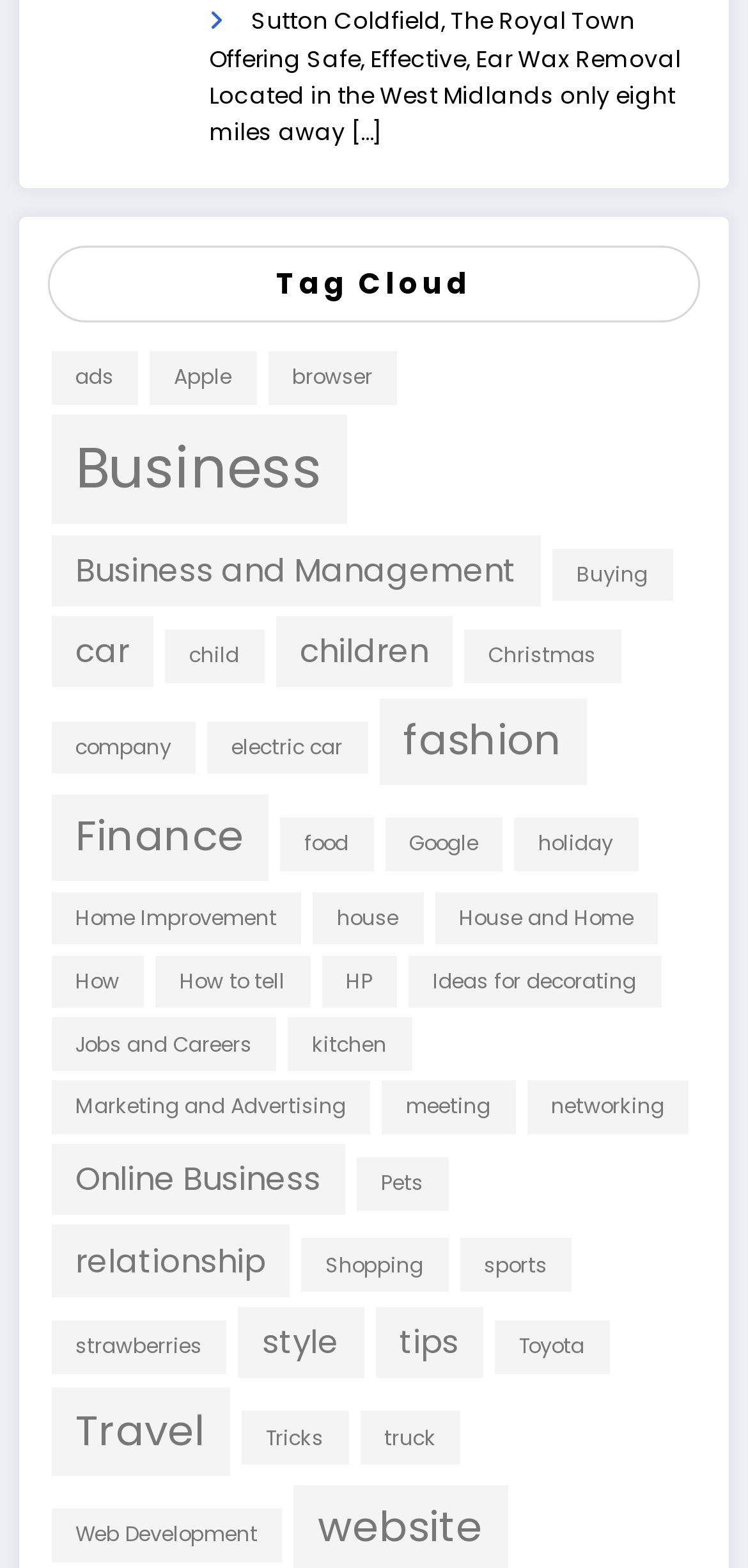Please find the bounding box coordinates of the section that needs to be clicked to achieve this instruction: "Learn about 'Travel'".

[0.068, 0.886, 0.308, 0.941]